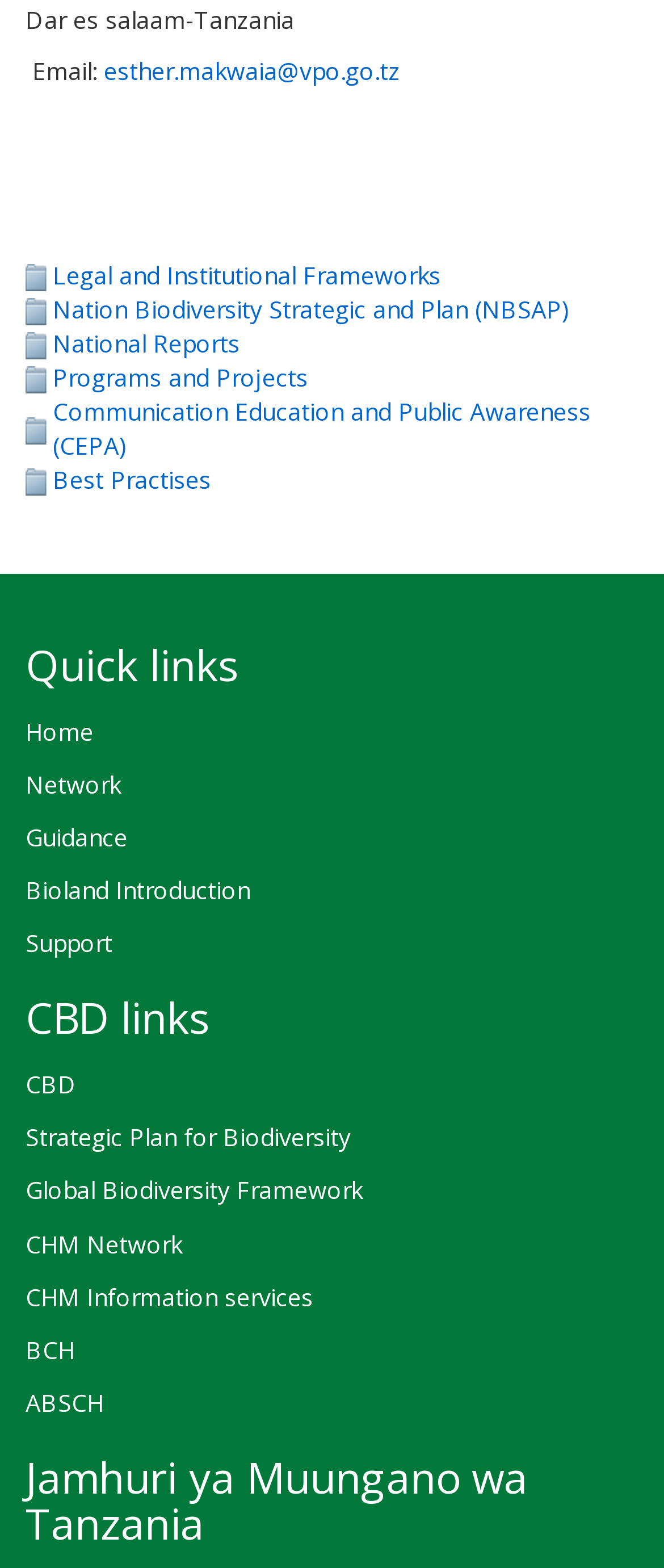Please specify the bounding box coordinates of the clickable region to carry out the following instruction: "Click on the 'Legal and Institutional Frameworks' link". The coordinates should be four float numbers between 0 and 1, in the format [left, top, right, bottom].

[0.079, 0.165, 0.664, 0.185]